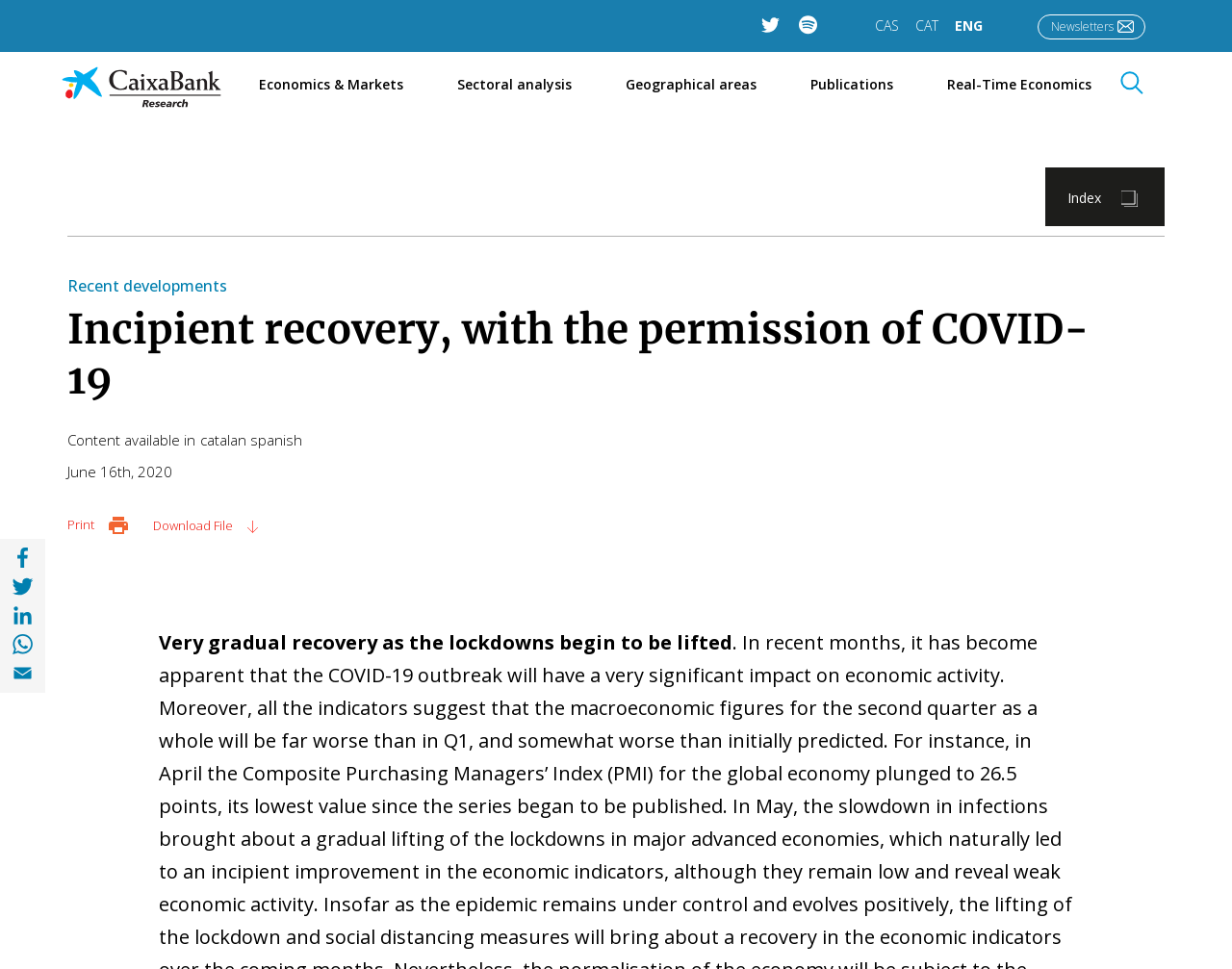Identify and extract the main heading of the webpage.

Incipient recovery, with the permission of COVID-19